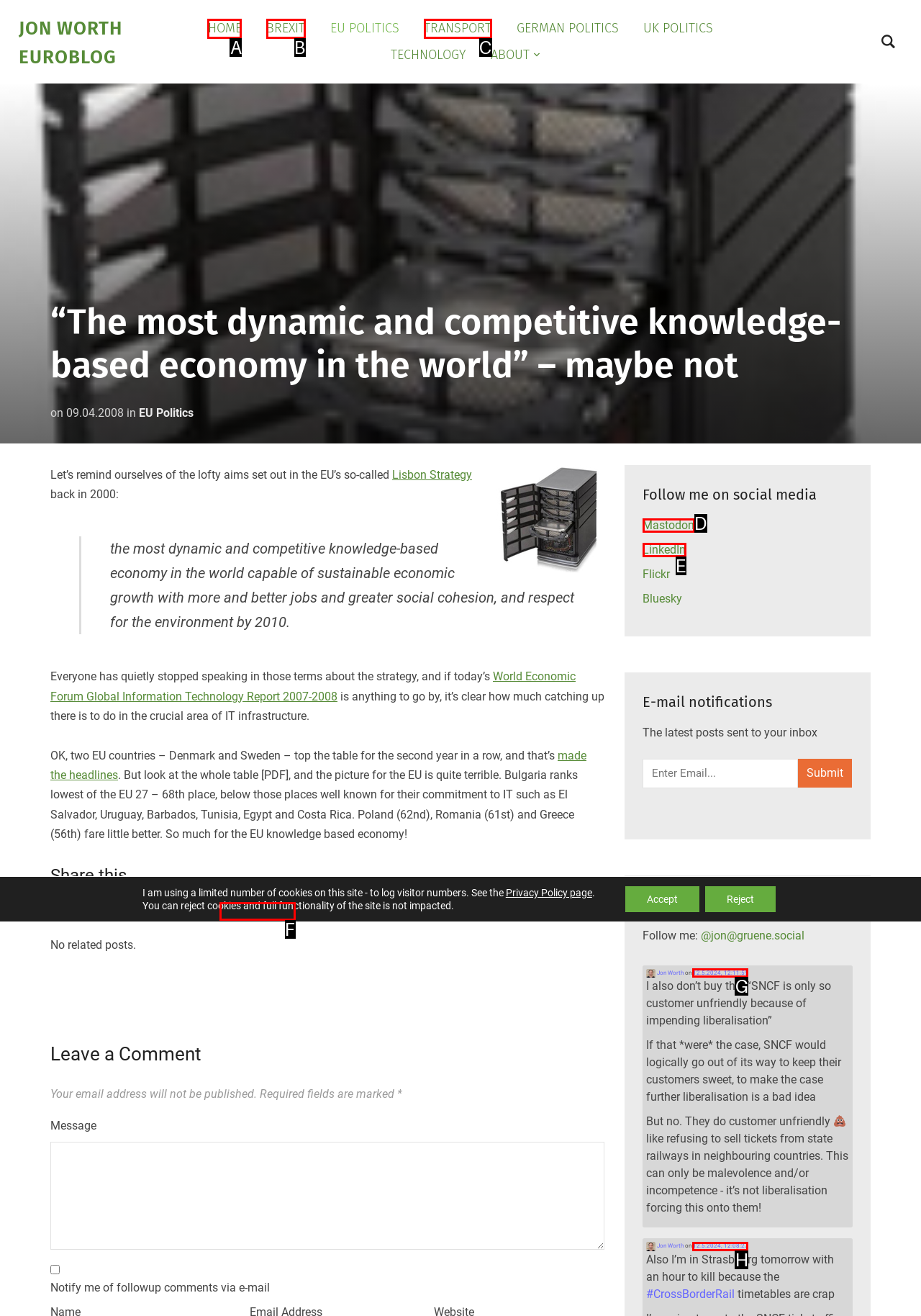Select the HTML element that fits the following description: 12.5.2024, 12:08:27
Provide the letter of the matching option.

H